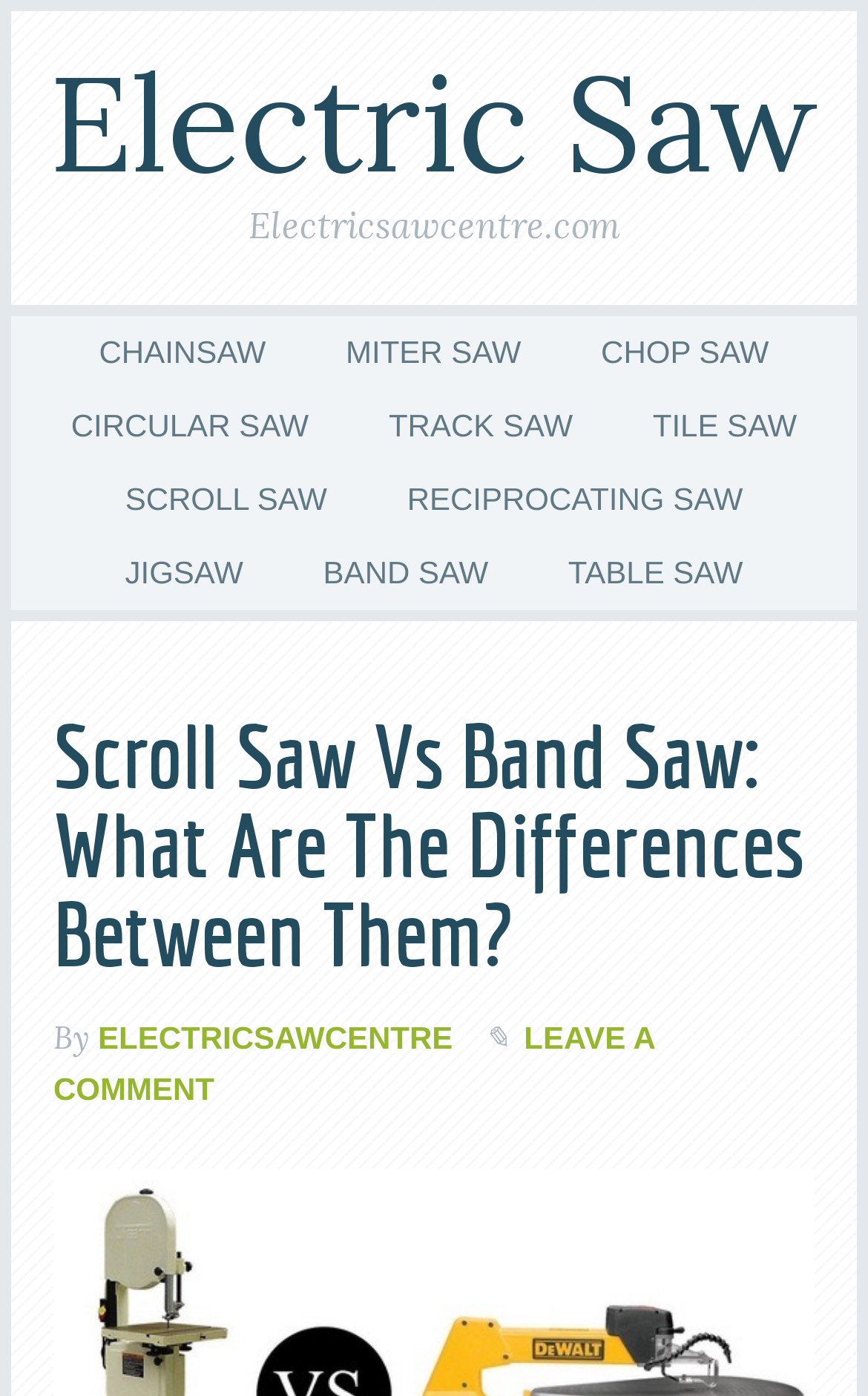Determine the bounding box for the HTML element described here: "Leave a Comment". The coordinates should be given as [left, top, right, bottom] with each number being a float between 0 and 1.

[0.062, 0.73, 0.754, 0.792]